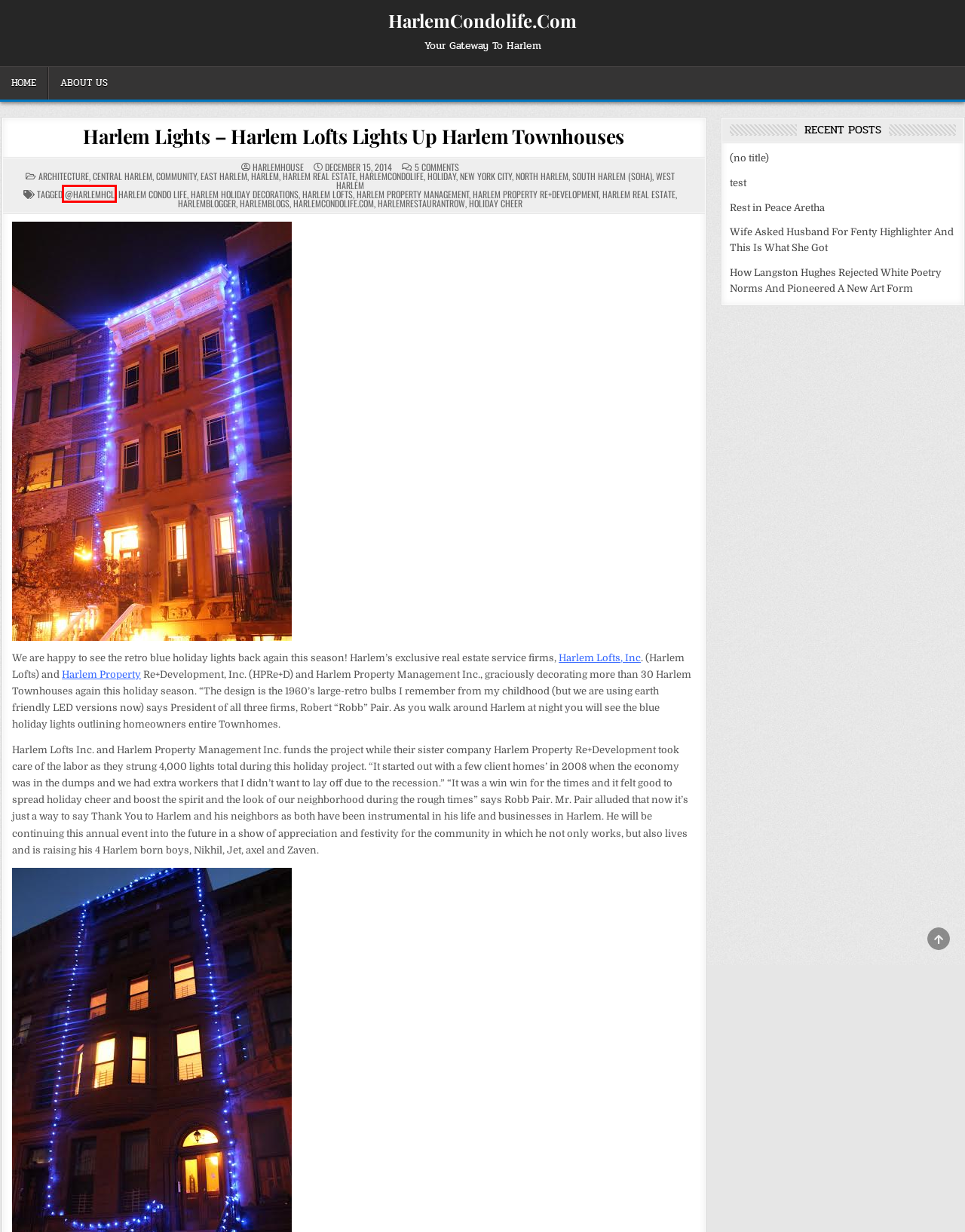Given a screenshot of a webpage featuring a red bounding box, identify the best matching webpage description for the new page after the element within the red box is clicked. Here are the options:
A. HarlemRestaurantRow – HarlemCondolife.Com
B. New York City – HarlemCondolife.Com
C. harlemhouse – HarlemCondolife.Com
D. @HarlemHCL – HarlemCondolife.Com
E. HarlemBlogger – HarlemCondolife.Com
F. unnamed – HarlemCondolife.Com
G. Harlem Property Management – HarlemCondolife.Com
H. Harlem Condo Life – HarlemCondolife.Com

D